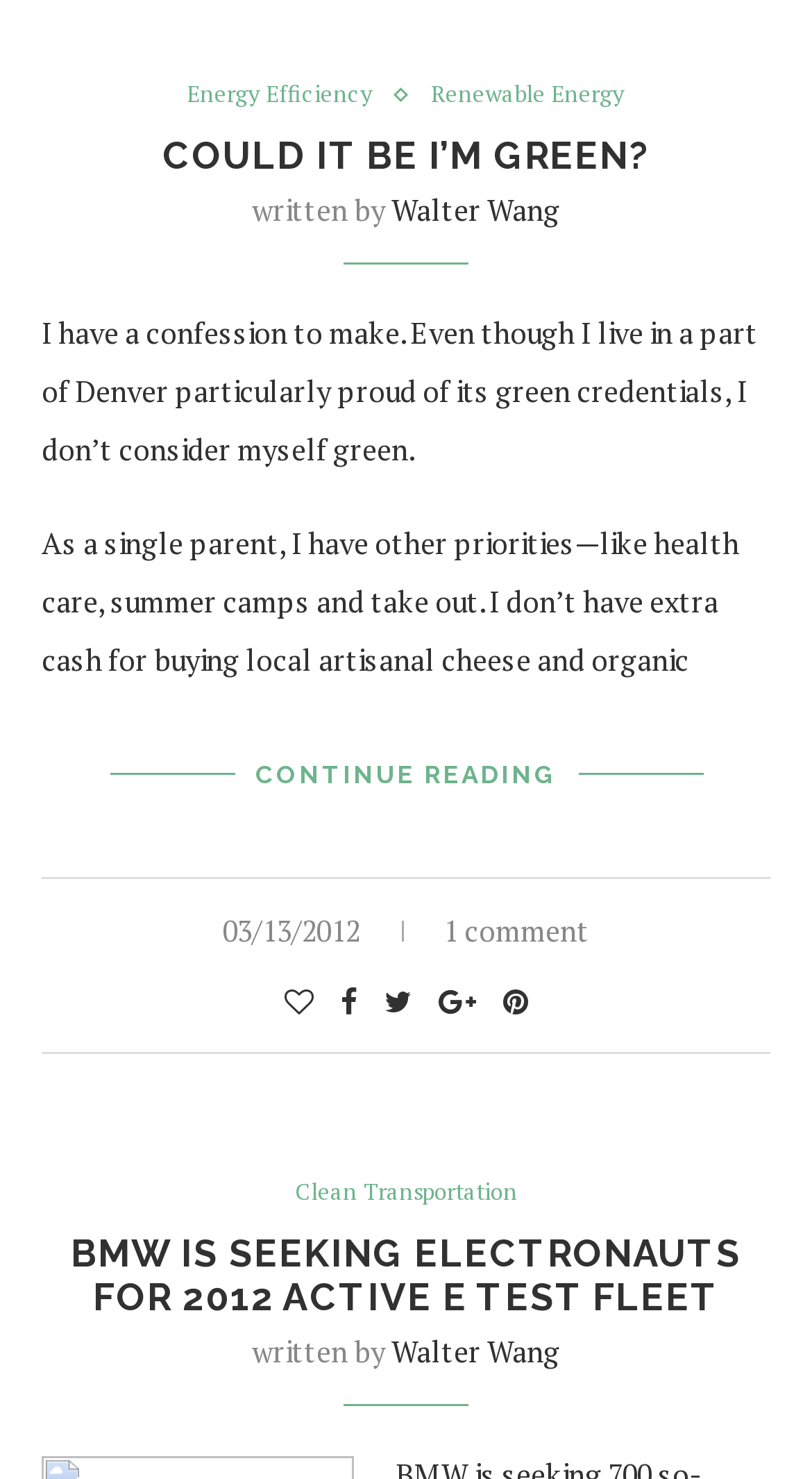Please identify the bounding box coordinates of the area that needs to be clicked to fulfill the following instruction: "View the author's profile of 'Walter Wang'."

[0.482, 0.129, 0.69, 0.155]